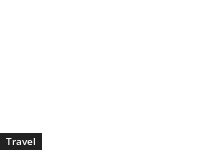Generate a detailed explanation of the scene depicted in the image.

The image features a simple yet striking design element, possibly a button or a link, labeled "Travel." Set against a clean background, this element likely serves as a navigational feature for users exploring travel-related content on the website. Its minimalist aesthetic suggests a contemporary design approach, emphasizing clarity and accessibility. The context hints that it might direct users to articles, guides, or resources pertinent to travel. This element is part of a larger interface that includes various links and headings, enhancing the user experience within the site dedicated to travel information.